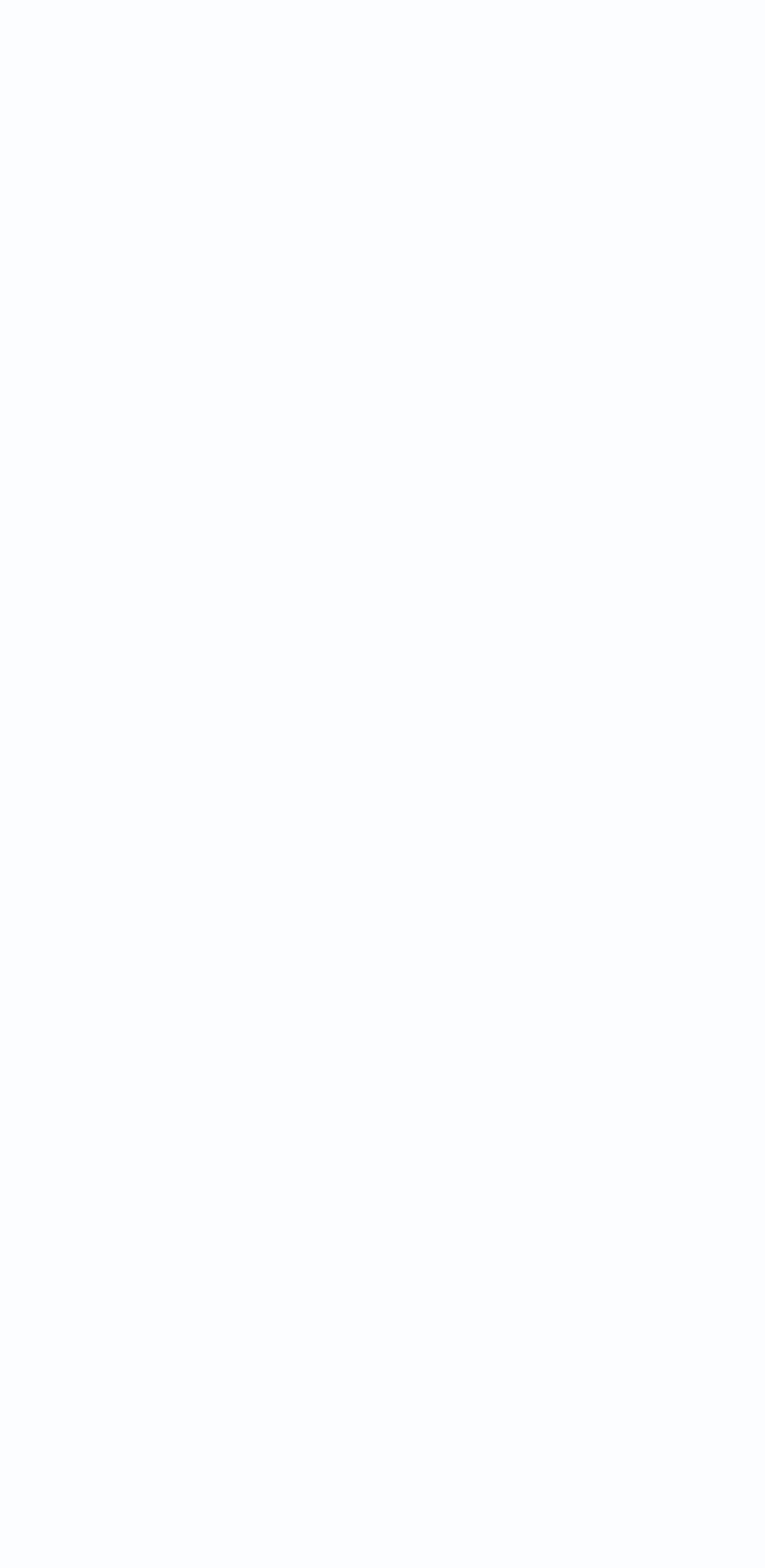Please find the bounding box coordinates in the format (top-left x, top-left y, bottom-right x, bottom-right y) for the given element description. Ensure the coordinates are floating point numbers between 0 and 1. Description: About

None